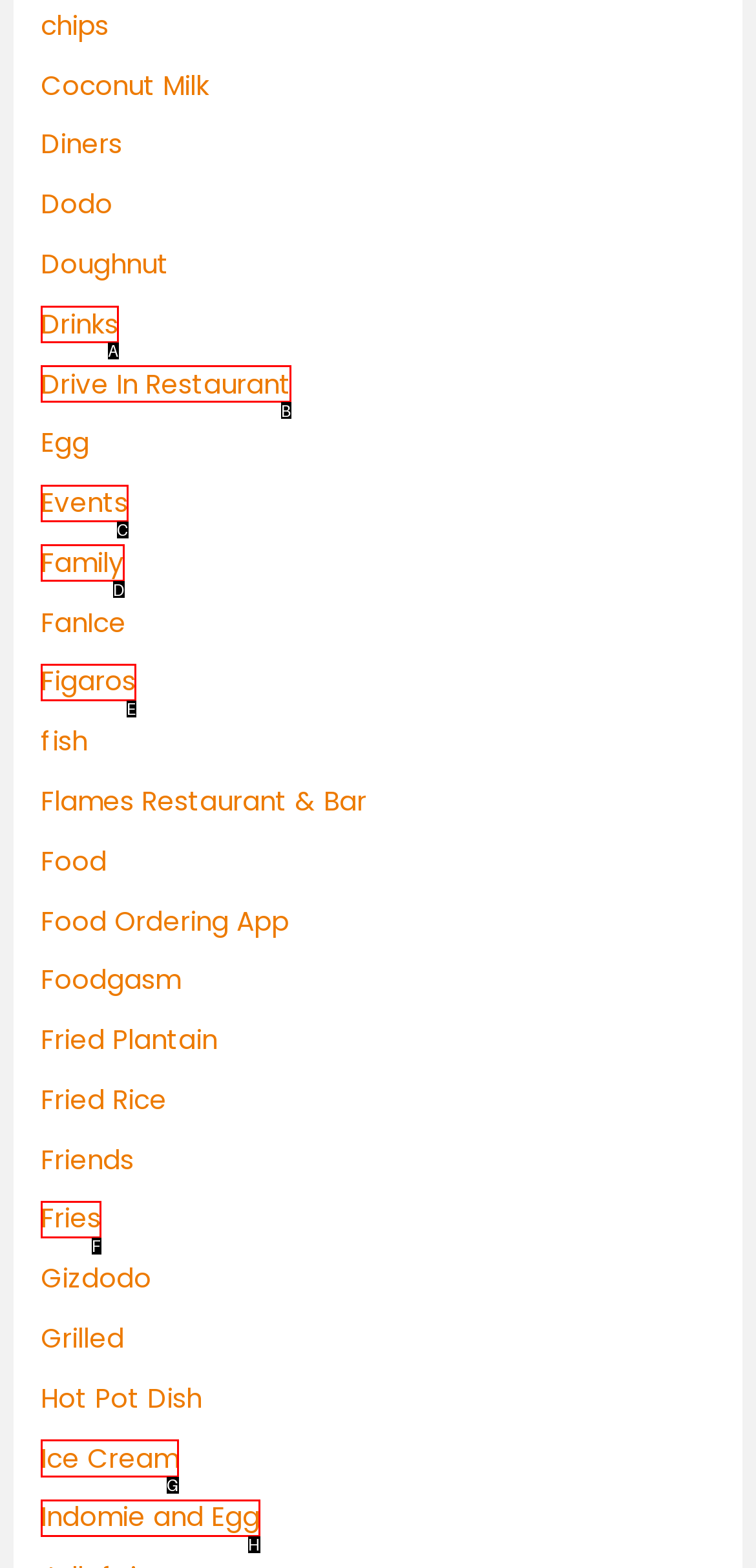Given the instruction: check out Ice Cream, which HTML element should you click on?
Answer with the letter that corresponds to the correct option from the choices available.

G